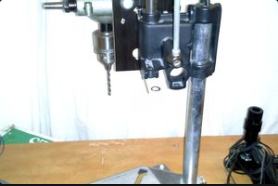Look at the image and write a detailed answer to the question: 
What is the purpose of the solid platform at the base?

The solid platform at the base of the assembly is likely intended to provide stability to the entire setup, ensuring that the drill press conversion remains steady and secure during drilling operations.